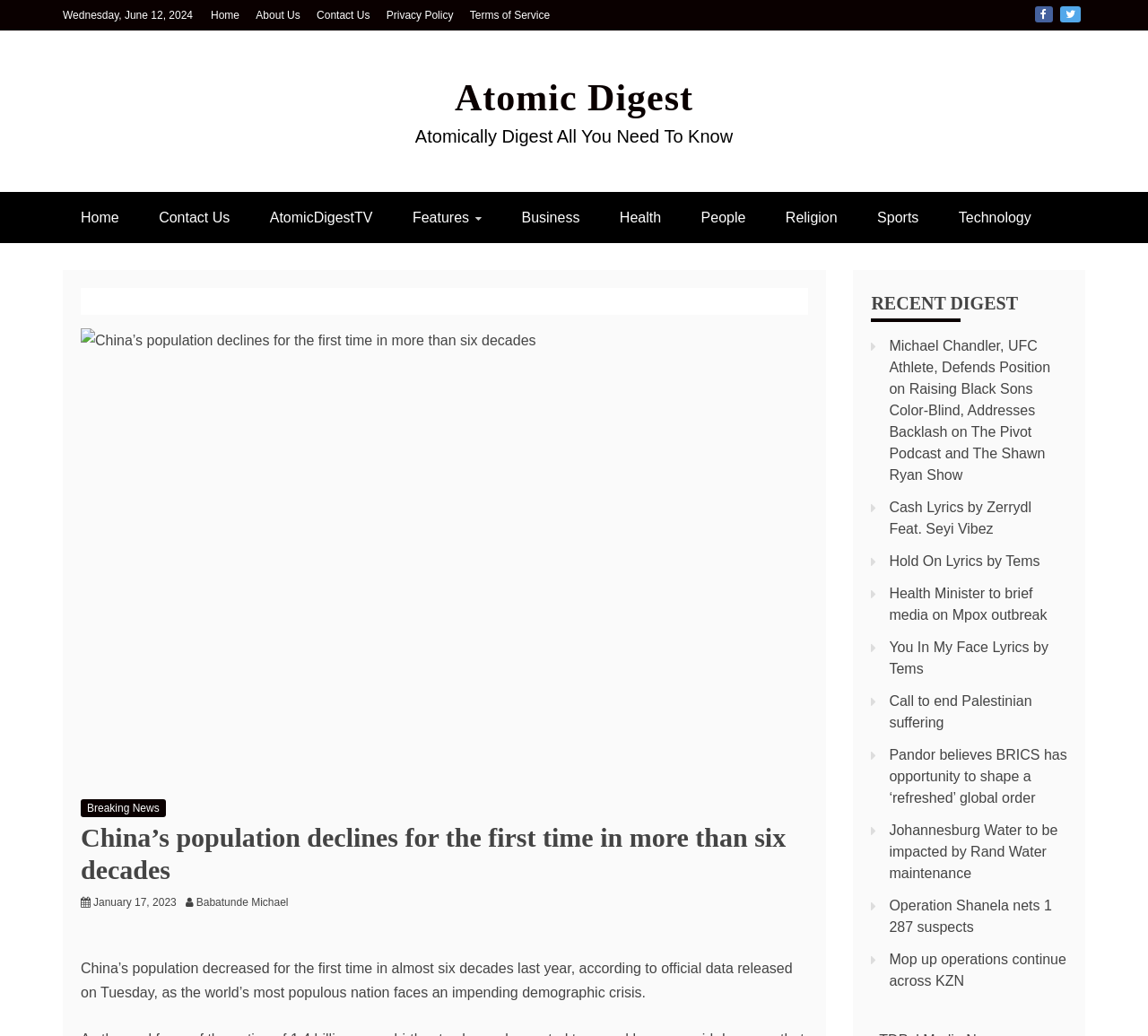What is the name of the author of the news article?
Based on the visual details in the image, please answer the question thoroughly.

I found the name of the author of the news article by looking at the link 'Babatunde Michael' which is located below the heading 'China’s population declines for the first time in more than six decades'.